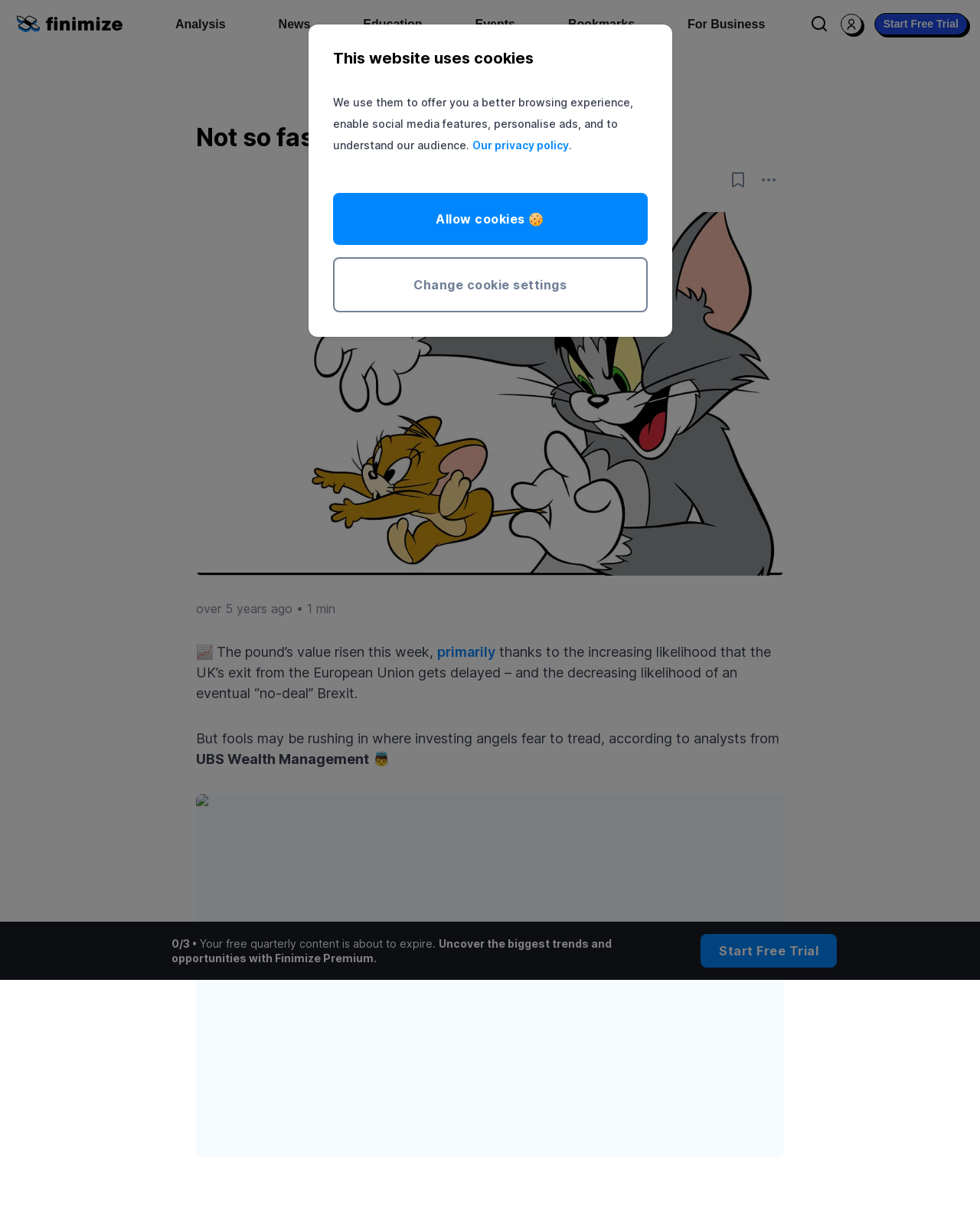Respond concisely with one word or phrase to the following query:
What is the name of the website?

Finimize